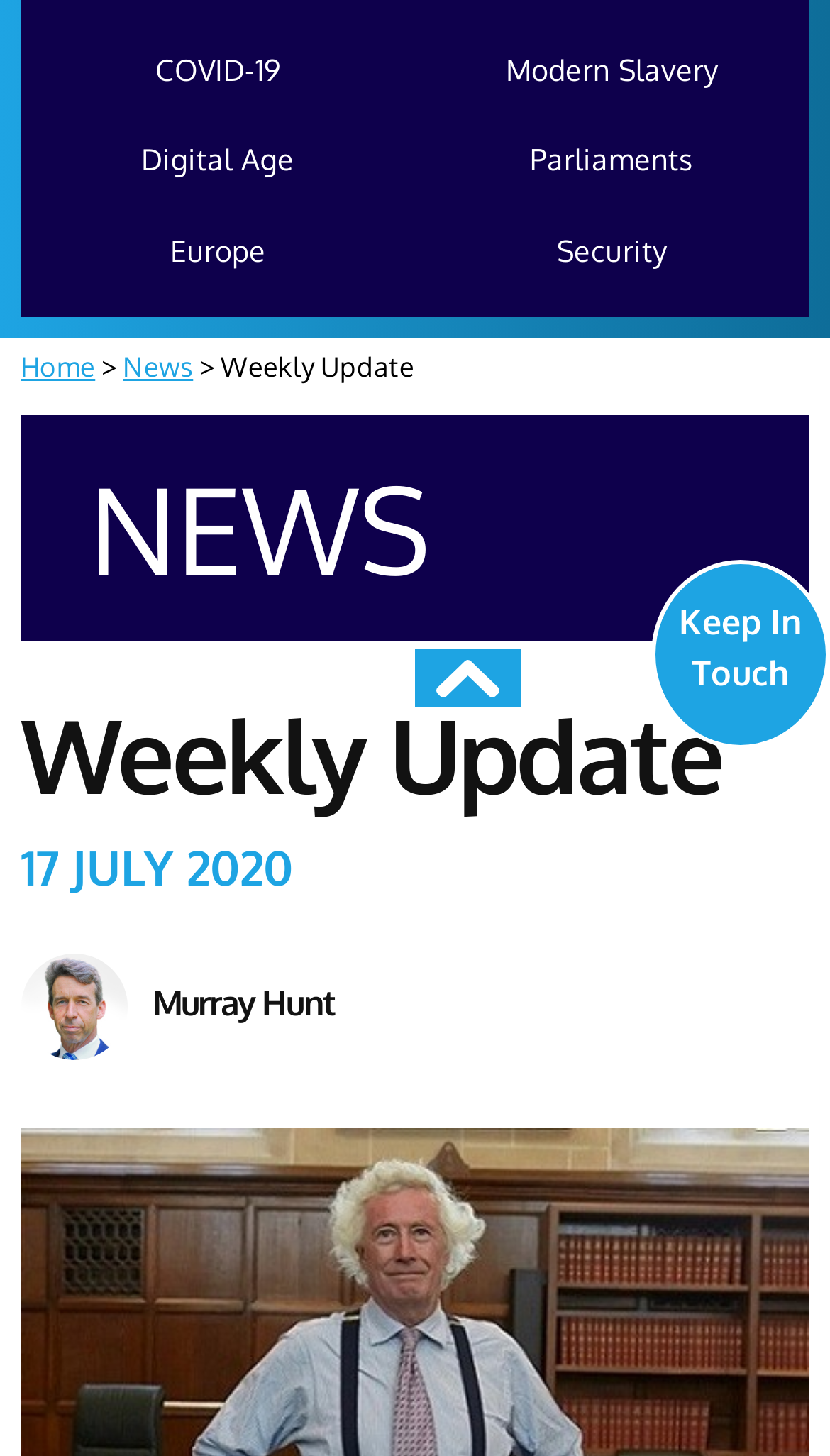Locate the UI element described as follows: "Cookie settings". Return the bounding box coordinates as four float numbers between 0 and 1 in the order [left, top, right, bottom].

None